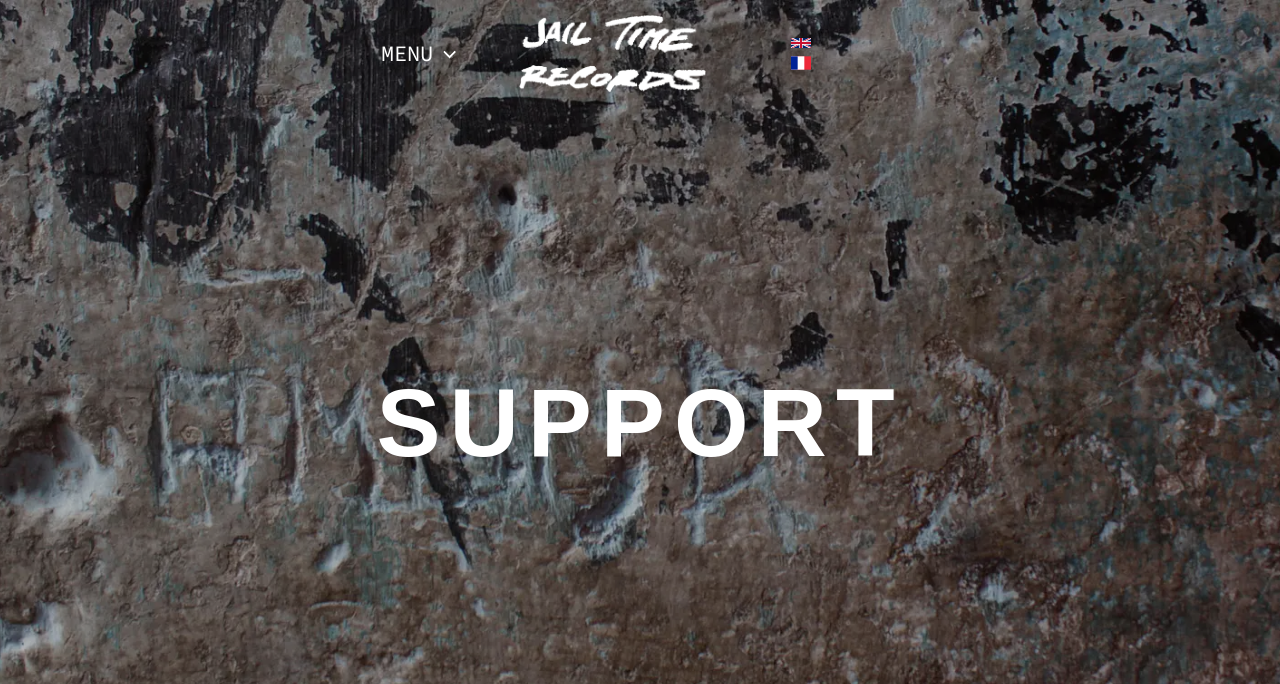Give a detailed account of the webpage, highlighting key information.

The webpage is titled "Support - Jail Time Records" and has a prominent heading "SUPPORT" located near the top center of the page. 

At the top left, there is a navigation section labeled "Site Navigation" containing a link "MENU" with a toggle menu icon. This navigation section is positioned above a link to "Jail Time Records" which is accompanied by an image of the same name. 

On the top right, there is a language switcher navigation section with two links, "English" and "Français", each accompanied by a small image. 

Below the top section, there is a call to action to financially support the charitable purposes of Jail Time Records, with a request to donate.